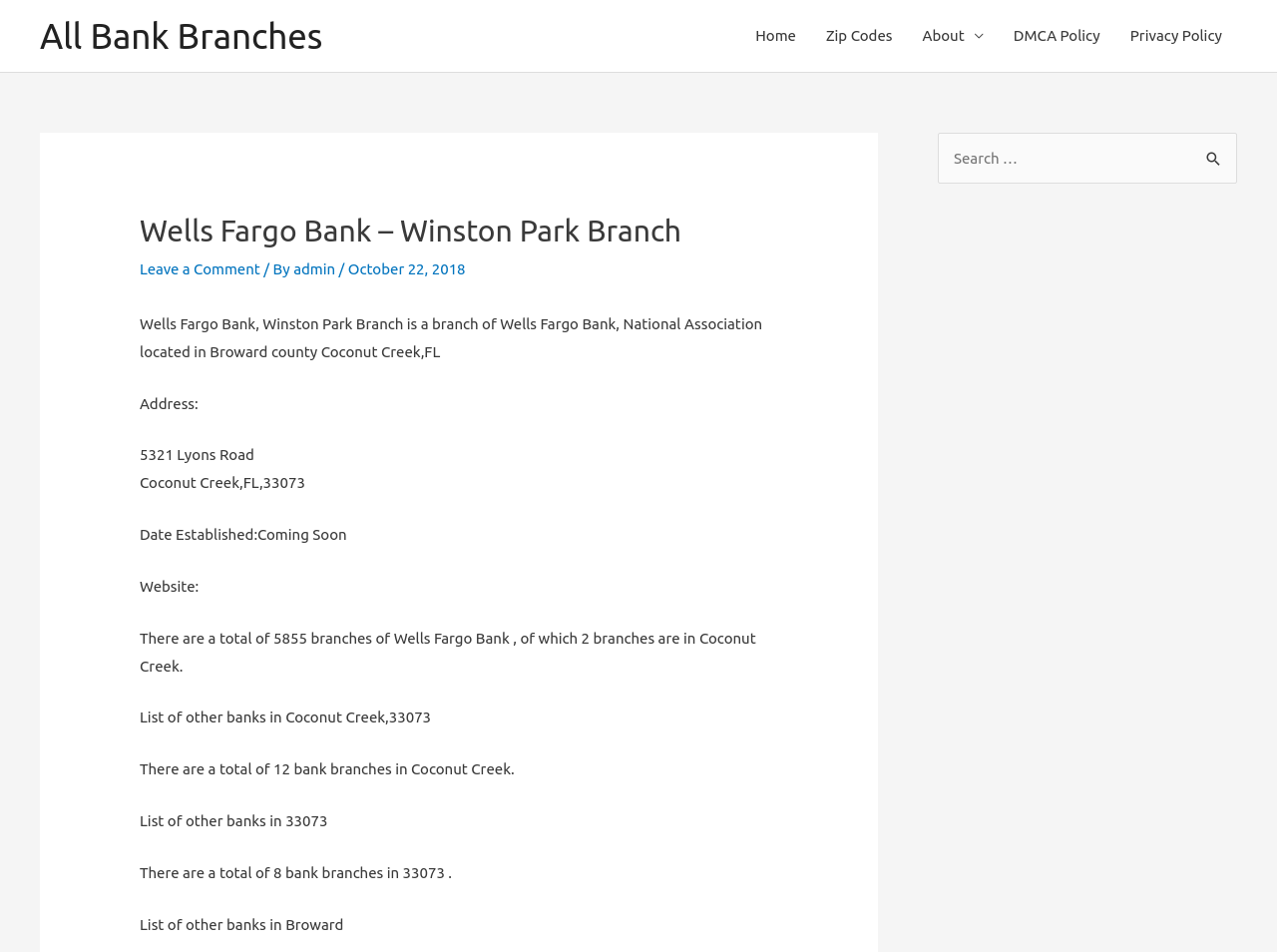Summarize the webpage in an elaborate manner.

This webpage appears to be a Wells Fargo Bank branch locator page, specifically for the Winston Park Branch in Coconut Creek, Florida. At the top left, there is a link to "All Bank Branches". On the top right, there is a navigation menu with links to "Home", "Zip Codes", "About", "DMCA Policy", and "Privacy Policy".

Below the navigation menu, there is a header section with the title "Wells Fargo Bank – Winston Park Branch" and a link to "Leave a Comment" on the right. Underneath, there is a paragraph of text describing the bank branch, including its address, county, and state.

The page also displays various details about the bank branch, such as its address, date established, and website. Additionally, there are sections listing the total number of Wells Fargo Bank branches, as well as the number of bank branches in Coconut Creek and the surrounding area.

On the right side of the page, there is a search box with a label "Search for:" and a "Search" button. This search function likely allows users to search for other bank branches or locations.

Overall, the webpage provides detailed information about the Winston Park Branch of Wells Fargo Bank in Coconut Creek, Florida, as well as tools to search for other bank branches.